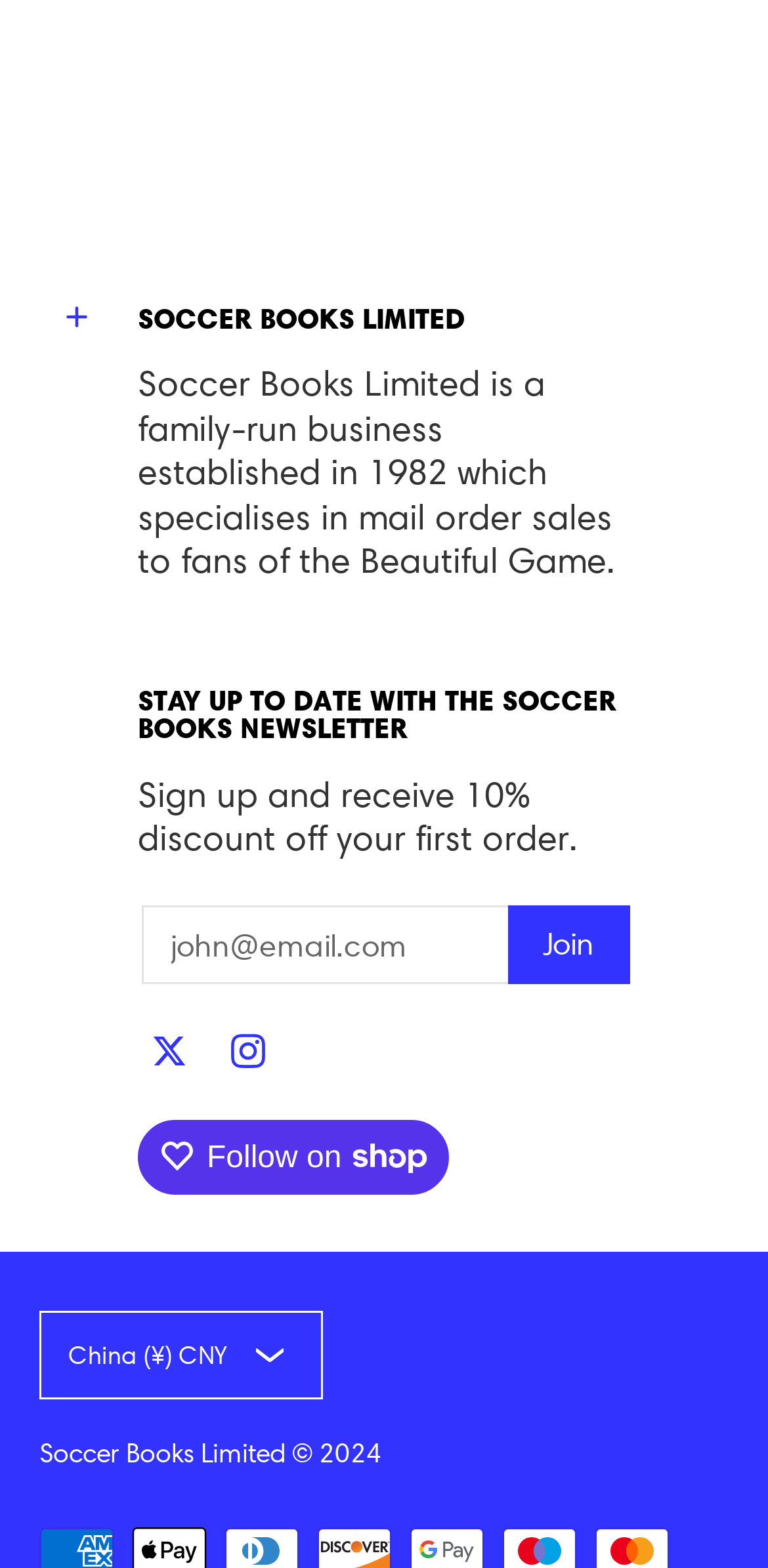Identify the bounding box coordinates for the UI element described as follows: Join. Use the format (top-left x, top-left y, bottom-right x, bottom-right y) and ensure all values are floating point numbers between 0 and 1.

[0.66, 0.577, 0.821, 0.628]